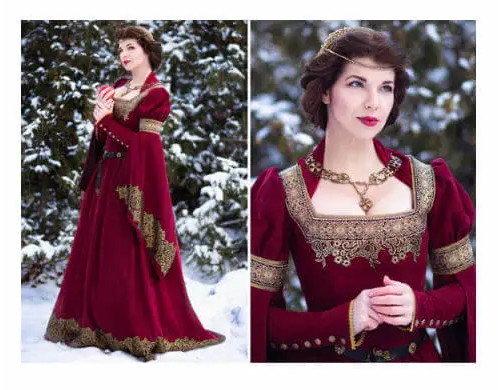Respond with a single word or short phrase to the following question: 
What type of hairstyle does the woman have?

Soft curls